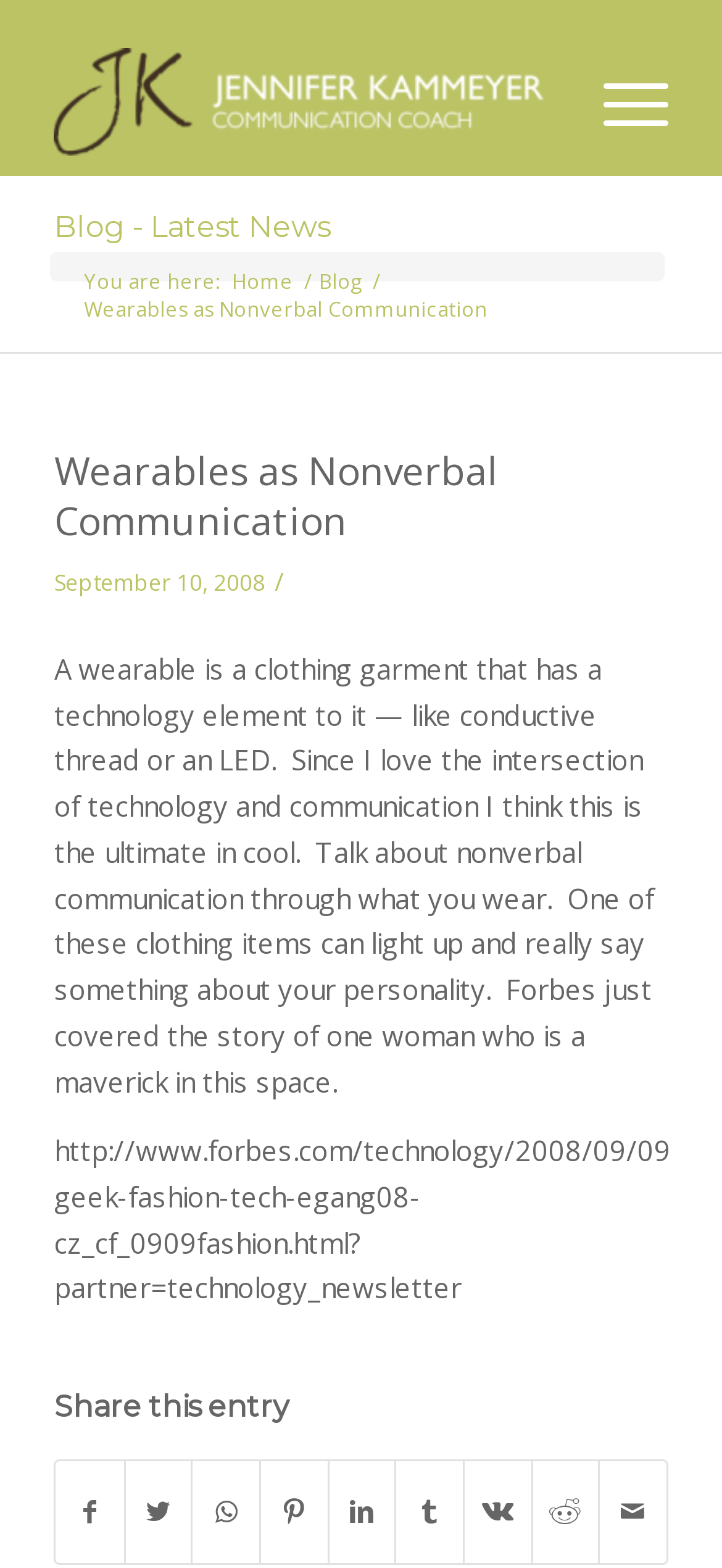Please give the bounding box coordinates of the area that should be clicked to fulfill the following instruction: "Go to the top of the page". The coordinates should be in the format of four float numbers from 0 to 1, i.e., [left, top, right, bottom].

None